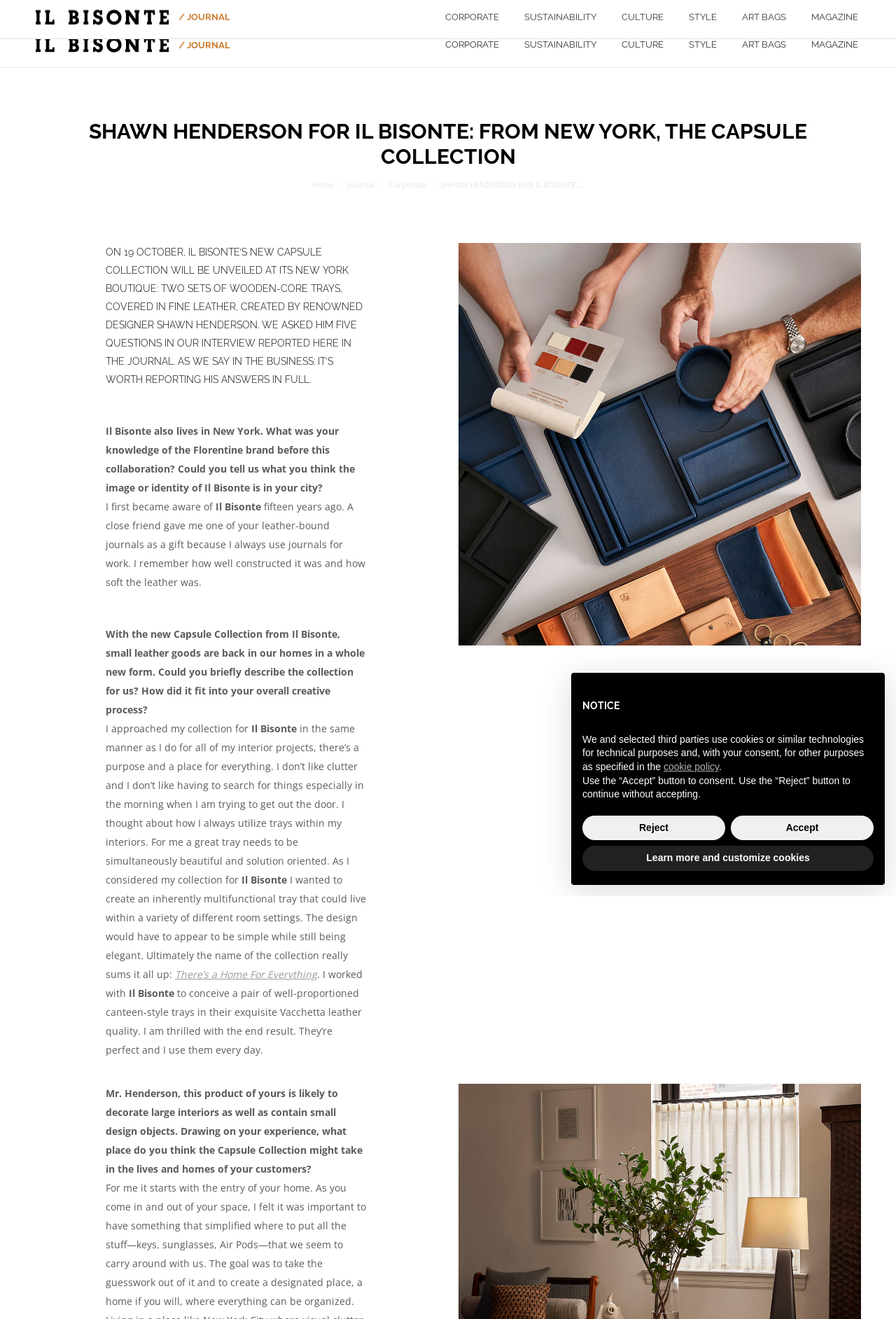Specify the bounding box coordinates of the area to click in order to follow the given instruction: "Shop online."

[0.83, 0.004, 0.887, 0.013]